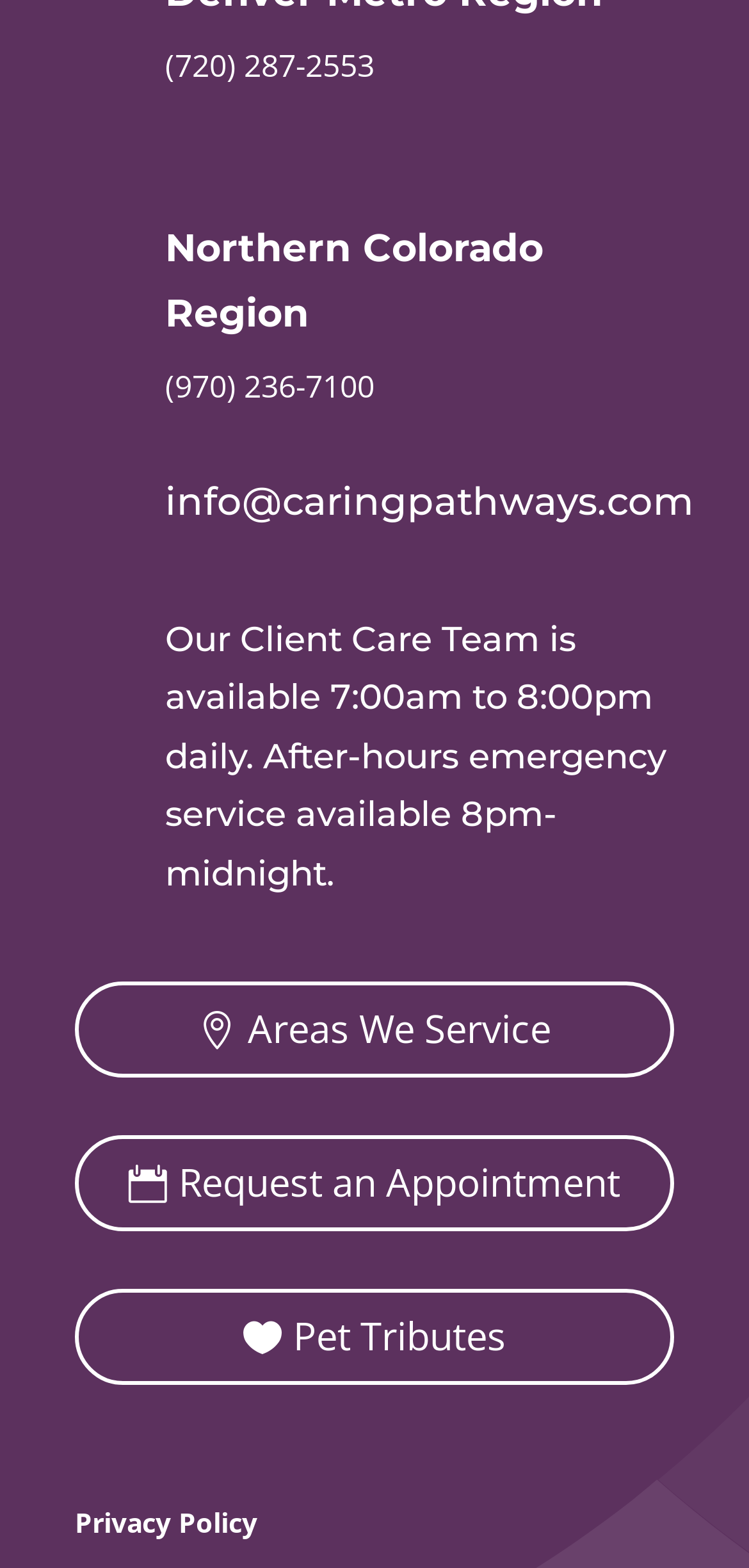What is the last item in the webpage?
Please answer using one word or phrase, based on the screenshot.

Privacy Policy